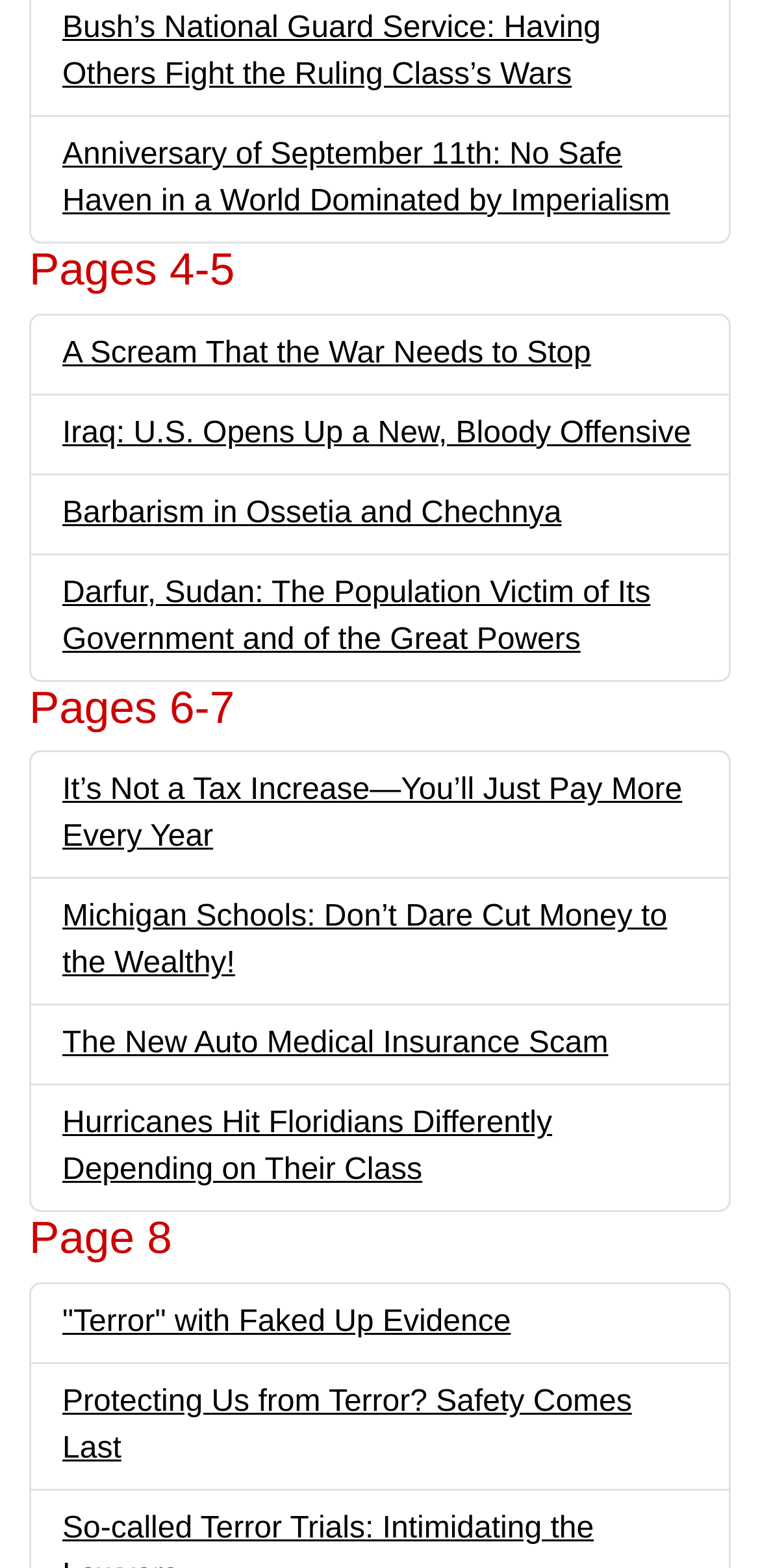Determine the bounding box coordinates of the clickable area required to perform the following instruction: "Send an email". The coordinates should be represented as four float numbers between 0 and 1: [left, top, right, bottom].

None